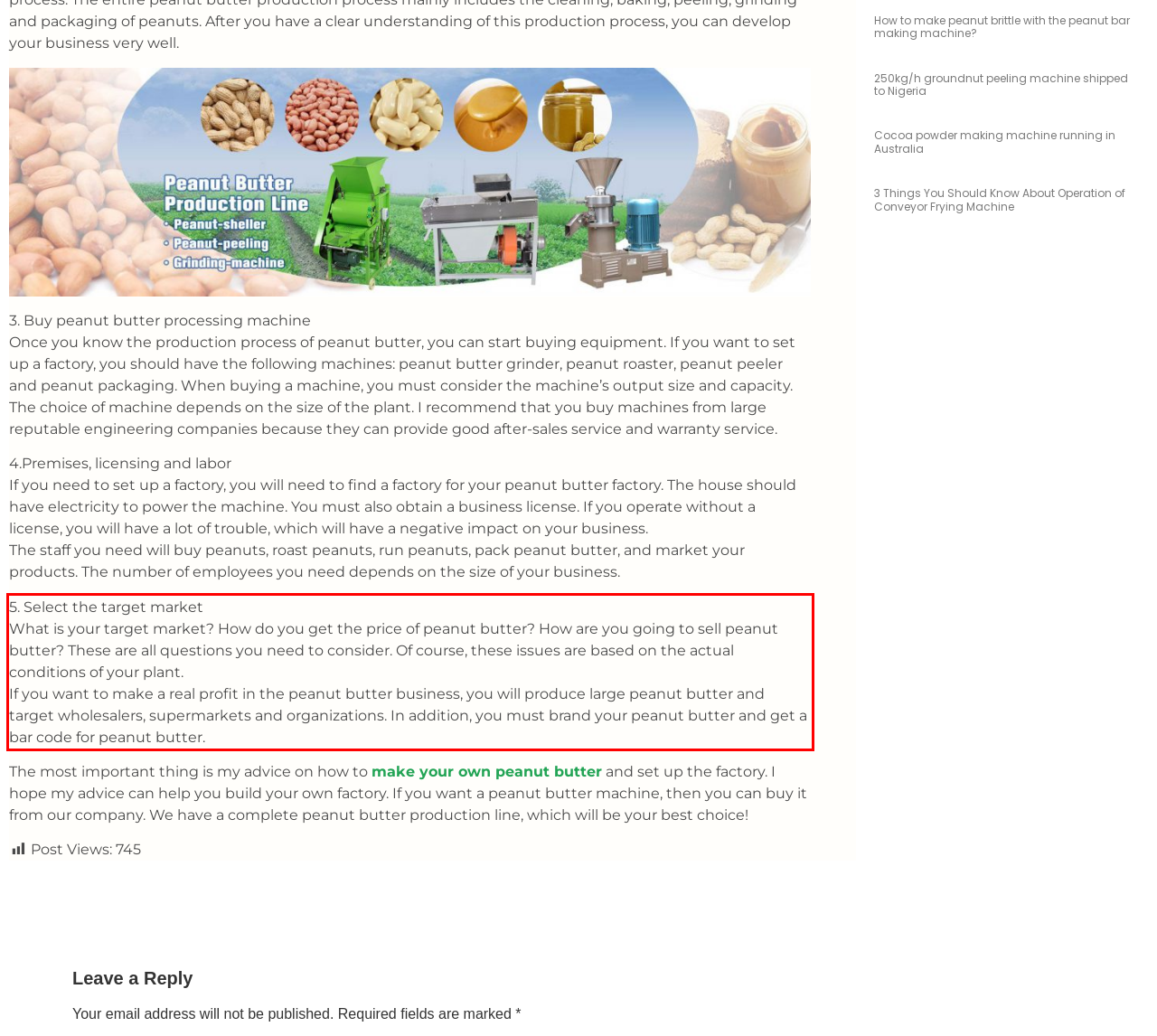Given a screenshot of a webpage, identify the red bounding box and perform OCR to recognize the text within that box.

5. Select the target market What is your target market? How do you get the price of peanut butter? How are you going to sell peanut butter? These are all questions you need to consider. Of course, these issues are based on the actual conditions of your plant. If you want to make a real profit in the peanut butter business, you will produce large peanut butter and target wholesalers, supermarkets and organizations. In addition, you must brand your peanut butter and get a bar code for peanut butter.